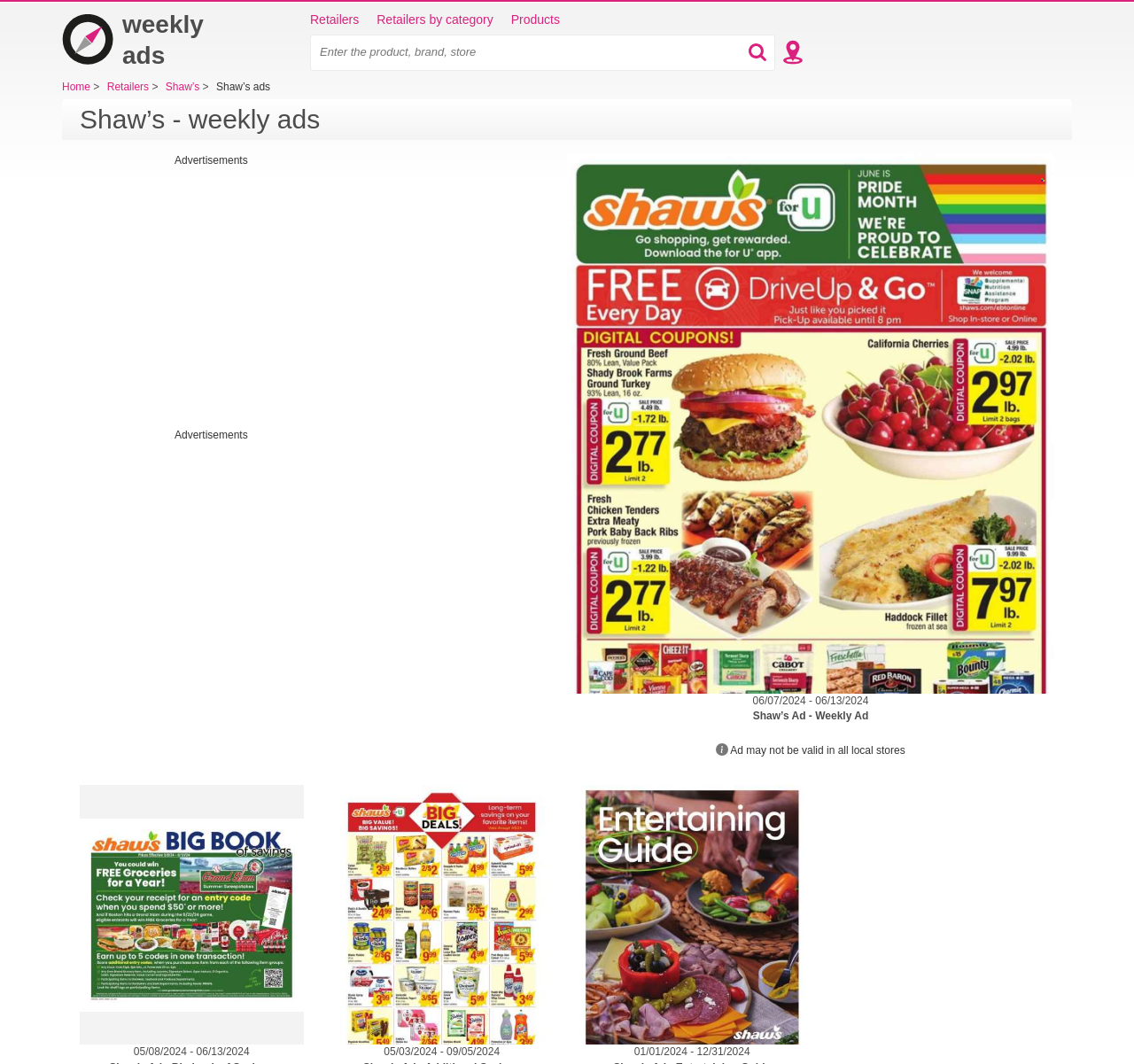Determine the coordinates of the bounding box that should be clicked to complete the instruction: "view weekly ads". The coordinates should be represented by four float numbers between 0 and 1: [left, top, right, bottom].

[0.07, 0.093, 0.282, 0.132]